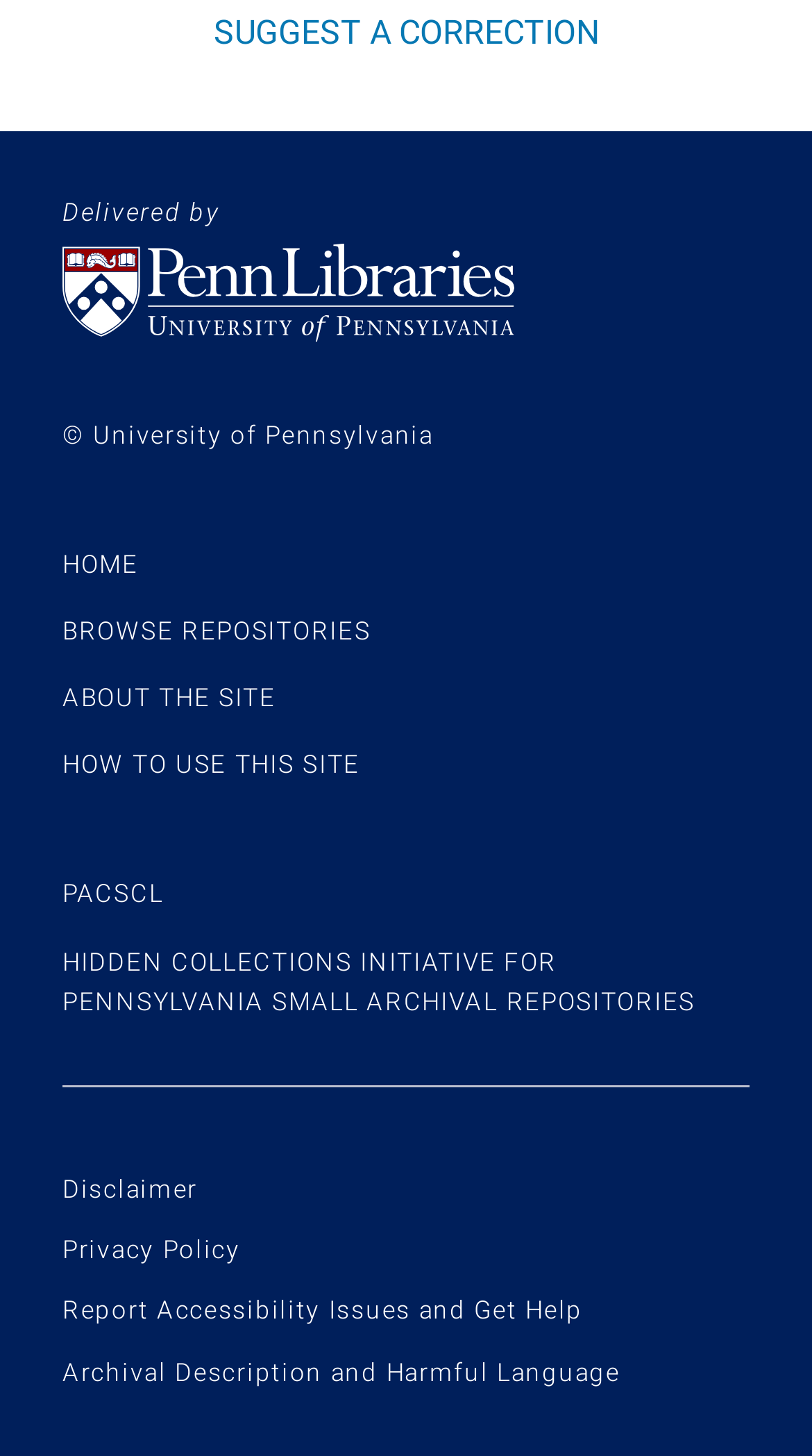Can you find the bounding box coordinates for the element to click on to achieve the instruction: "visit HOME page"?

[0.077, 0.377, 0.171, 0.397]